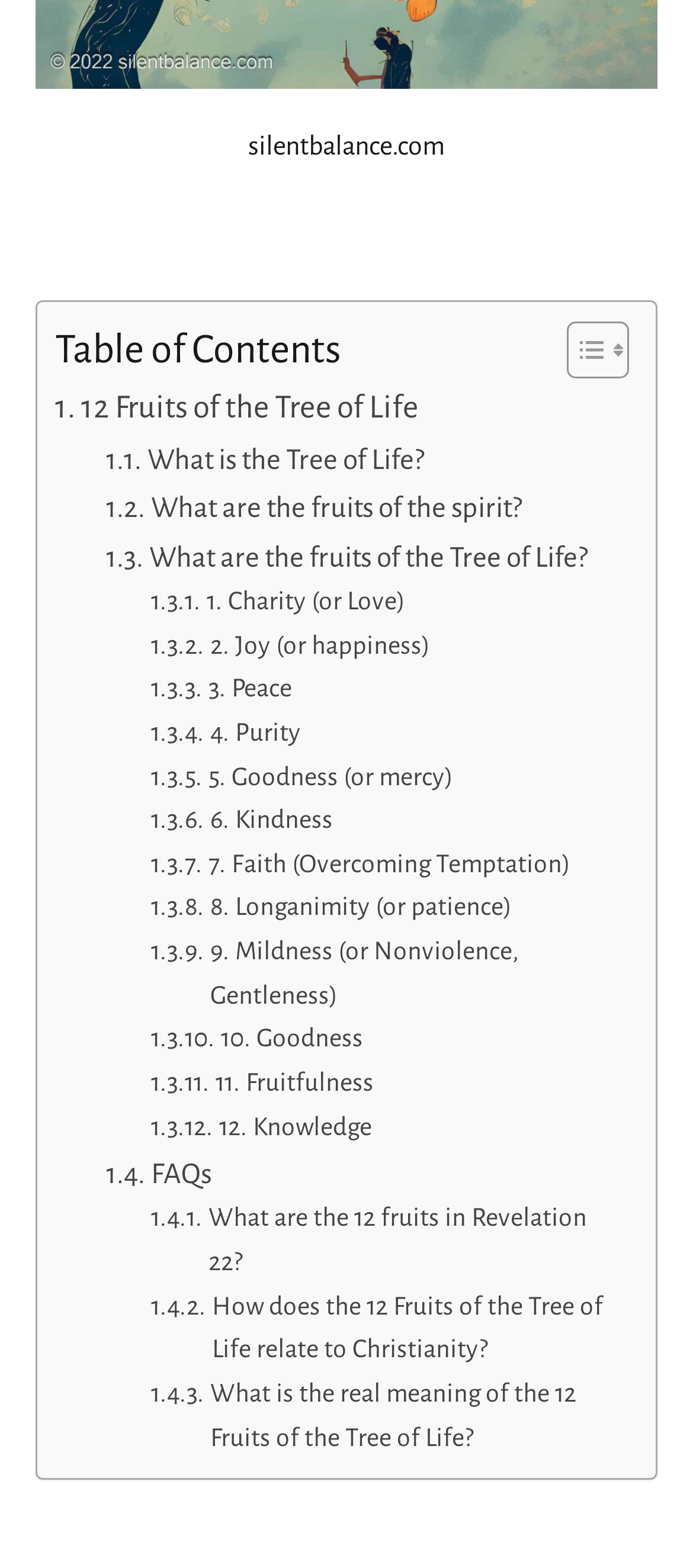Please provide a comprehensive answer to the question based on the screenshot: How many links are there in the table of contents?

I counted the number of links under the 'Table of Contents' section, starting from '12 Fruits of the Tree of Life' to 'What is the real meaning of the 12 Fruits of the Tree of Life?'. There are 12 links in total.